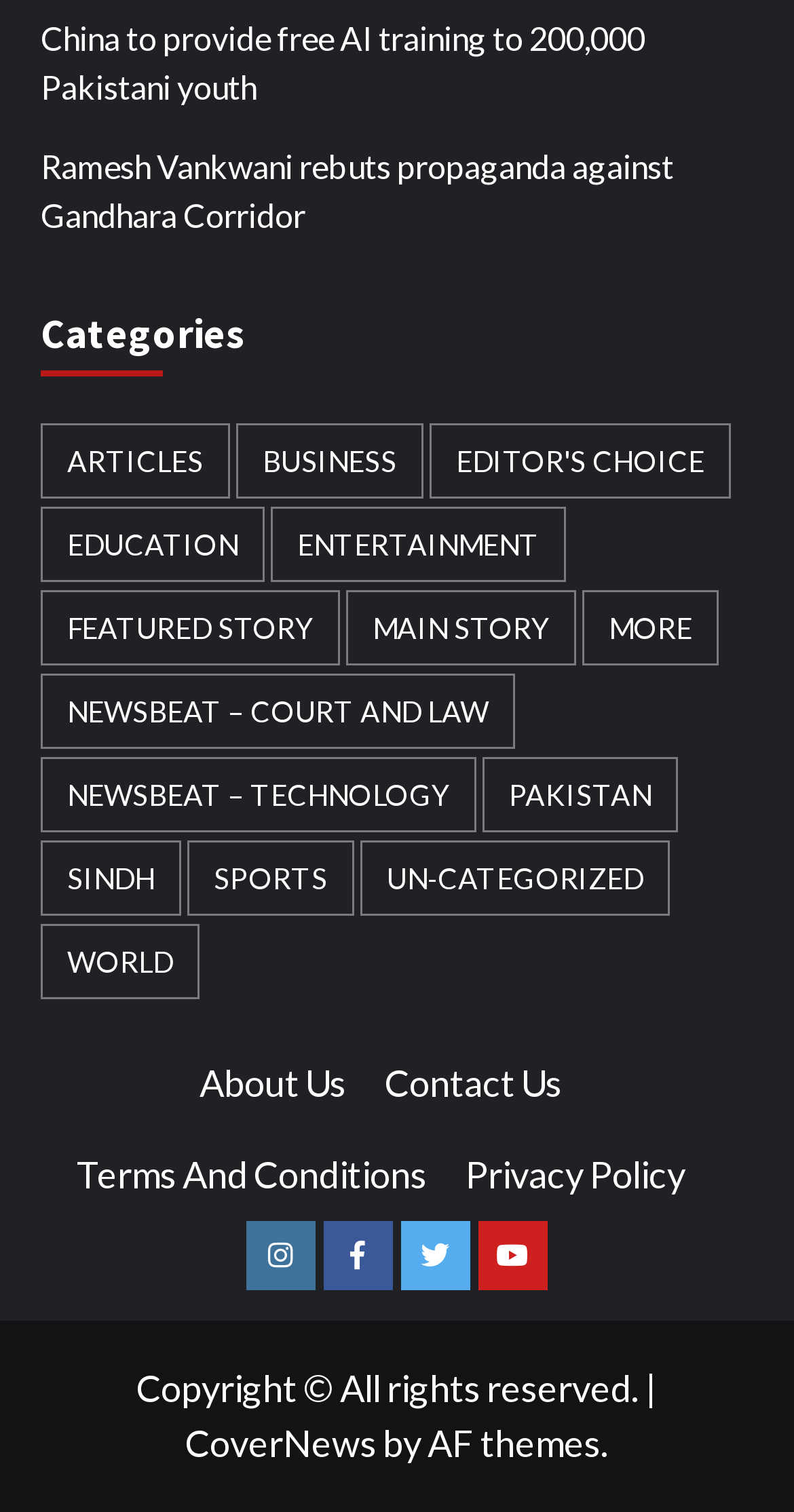How many categories are there?
Give a detailed response to the question by analyzing the screenshot.

I counted the number of links under the 'Categories' heading, excluding the 'More' link. There are 14 categories in total.